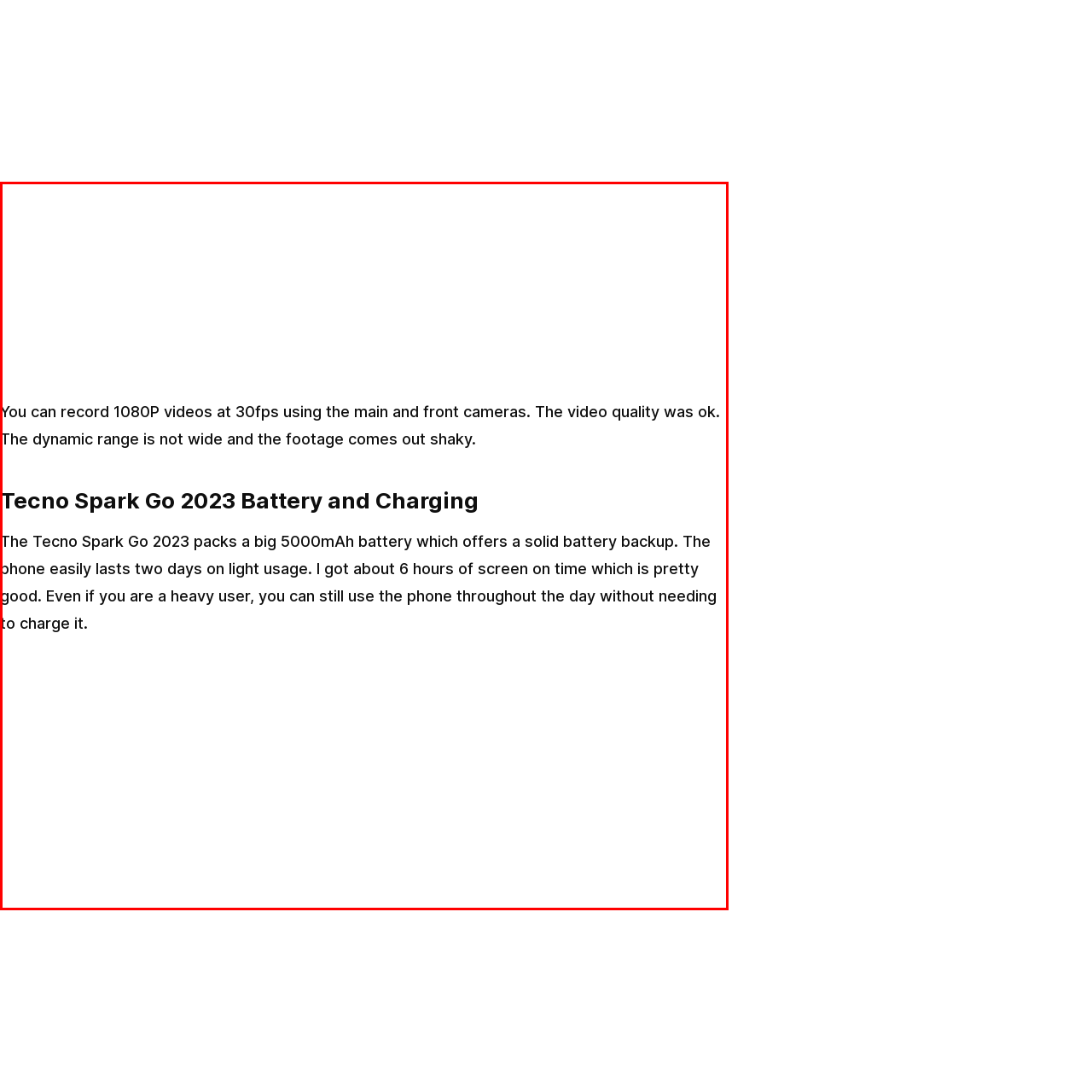Look at the image inside the red box and answer the question with a single word or phrase:
What is the issue with portrait selfies?

Blurred edges